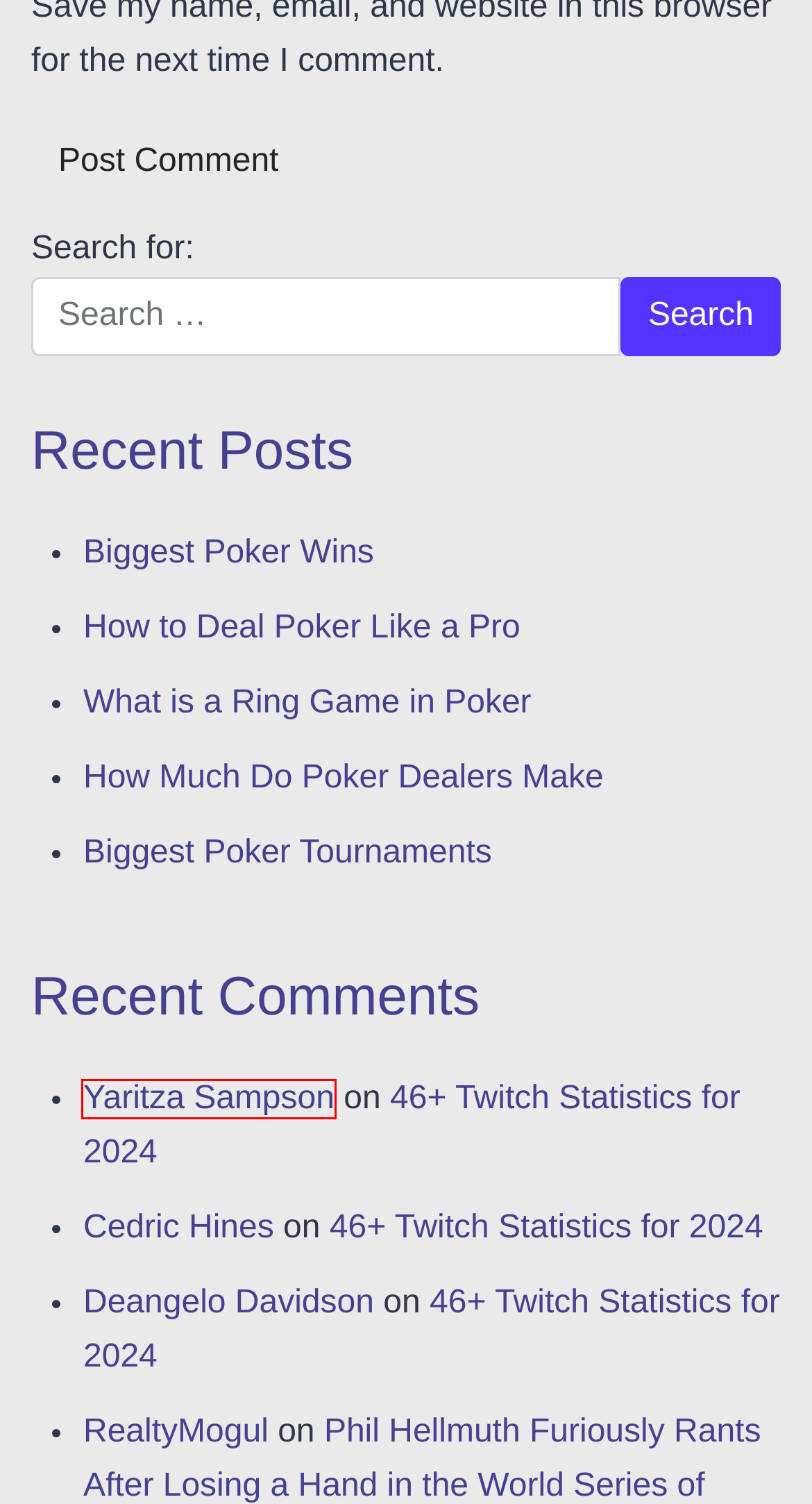You have a screenshot of a webpage where a red bounding box highlights a specific UI element. Identify the description that best matches the resulting webpage after the highlighted element is clicked. The choices are:
A. Biggest Poker Wins
B. اخبار في كل المجالات العملات الرقمية الهواتف الذكية الذكاء الاصطناعي والربح من الانترنت | Yellow
C. What is a Ring Game in Poker
D. 46+ Twitch Statistics for 2024
E. ลด 83% คูปอง RealtyMogul & รหัสบัตรกำนัล
F. How Much Do Poker Dealers Make
G. Biggest Poker Tournaments
H. How to Deal Poker Like a Pro

B